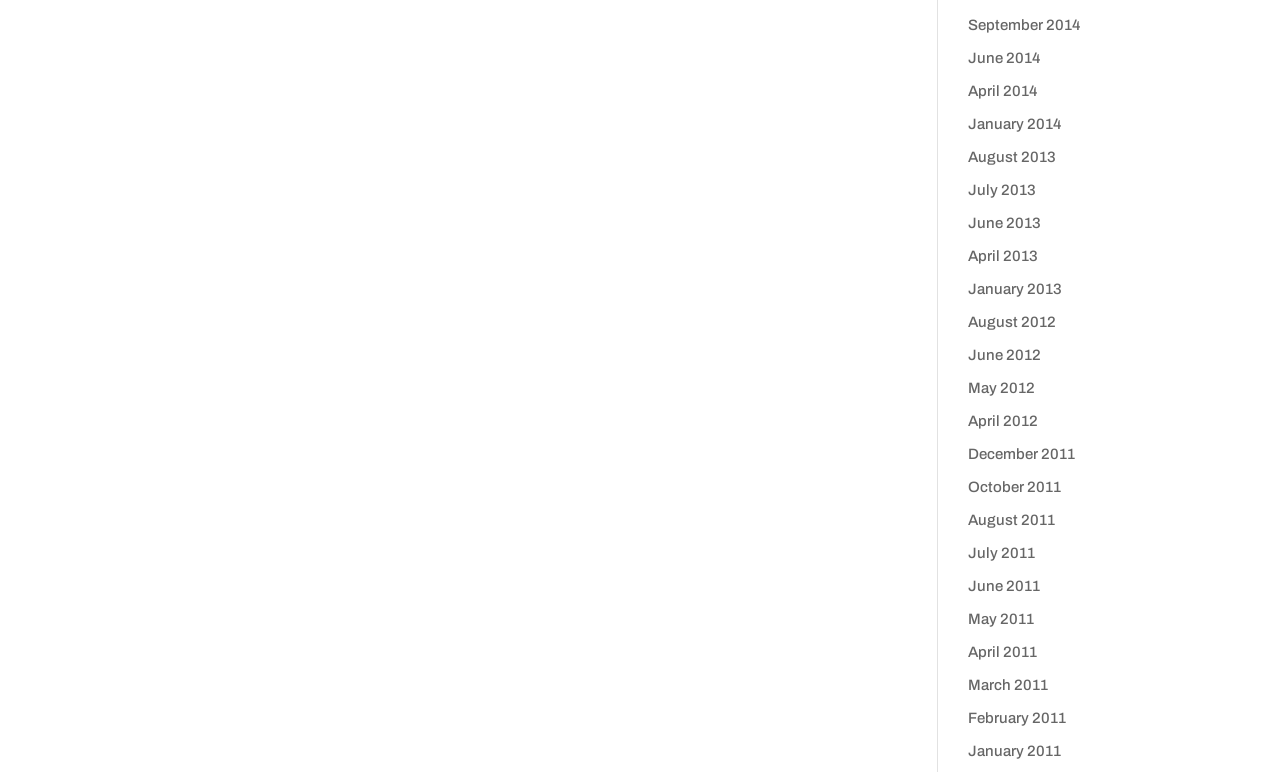Please identify the bounding box coordinates of the region to click in order to complete the task: "view June 2014". The coordinates must be four float numbers between 0 and 1, specified as [left, top, right, bottom].

[0.756, 0.065, 0.813, 0.086]